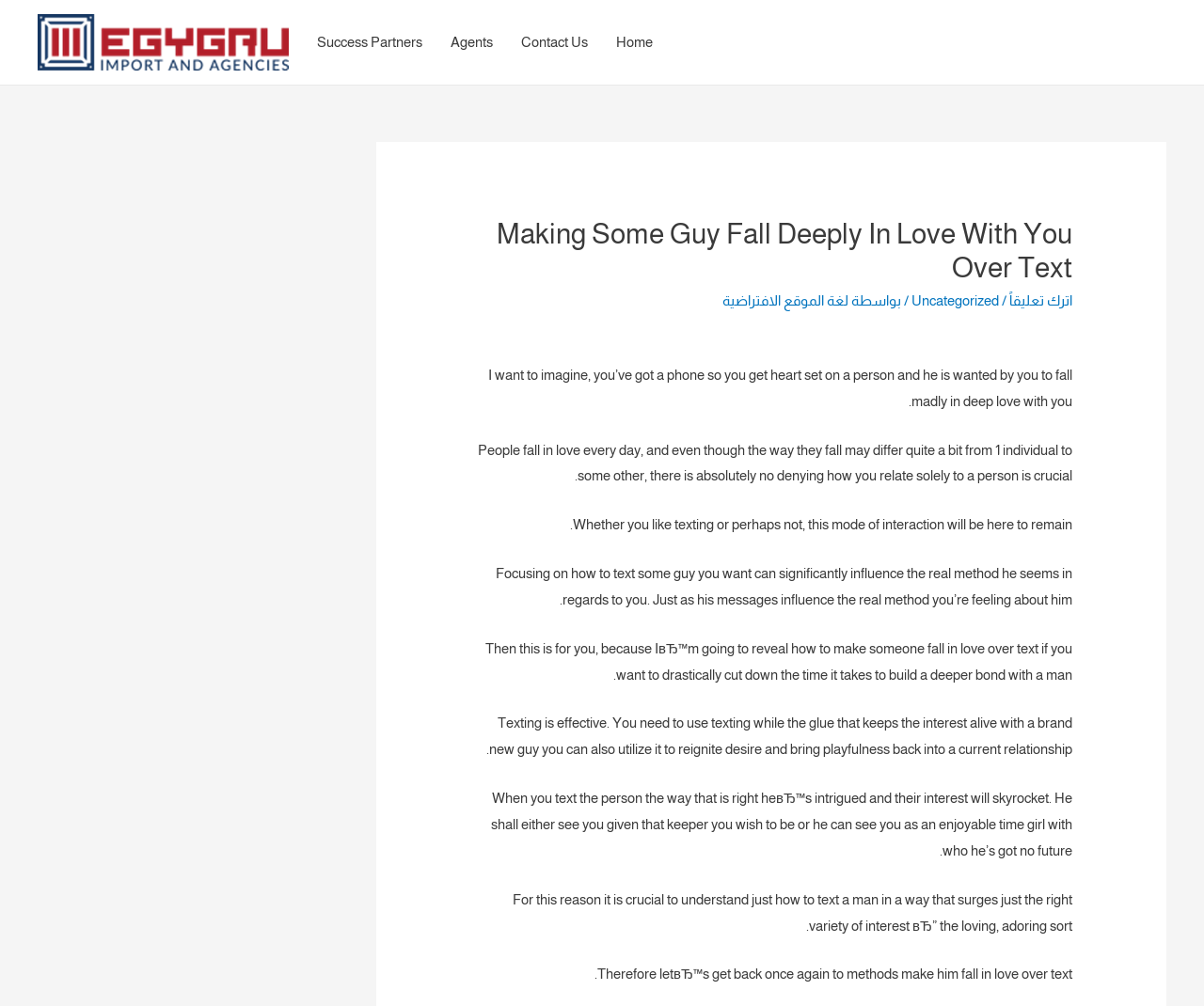Offer a detailed account of what is visible on the webpage.

This webpage is about providing guidance on how to make someone fall in love with you over text. At the top, there is a navigation menu with links to "Home", "Contact Us", "Agents", and "Success Partners". Below the navigation menu, there is a header section with the title "Making Some Guy Fall Deeply In Love With You Over Text" and a link to leave a comment. 

The main content of the webpage is a series of paragraphs that discuss the importance of texting in relationships and how to use it to build a deeper bond with someone. The text explains that people fall in love every day, and how you relate to someone is crucial. It also emphasizes the effectiveness of texting in keeping interest alive and reigniting desire in a relationship. 

The paragraphs are arranged in a vertical column, with each paragraph building on the previous one to provide guidance on how to text someone in a way that surges the right kind of interest. The text is written in a conversational tone, with the author addressing the reader directly and using phrases like "I want to imagine" and "let's get back to". Overall, the webpage appears to be a blog post or article providing relationship advice.